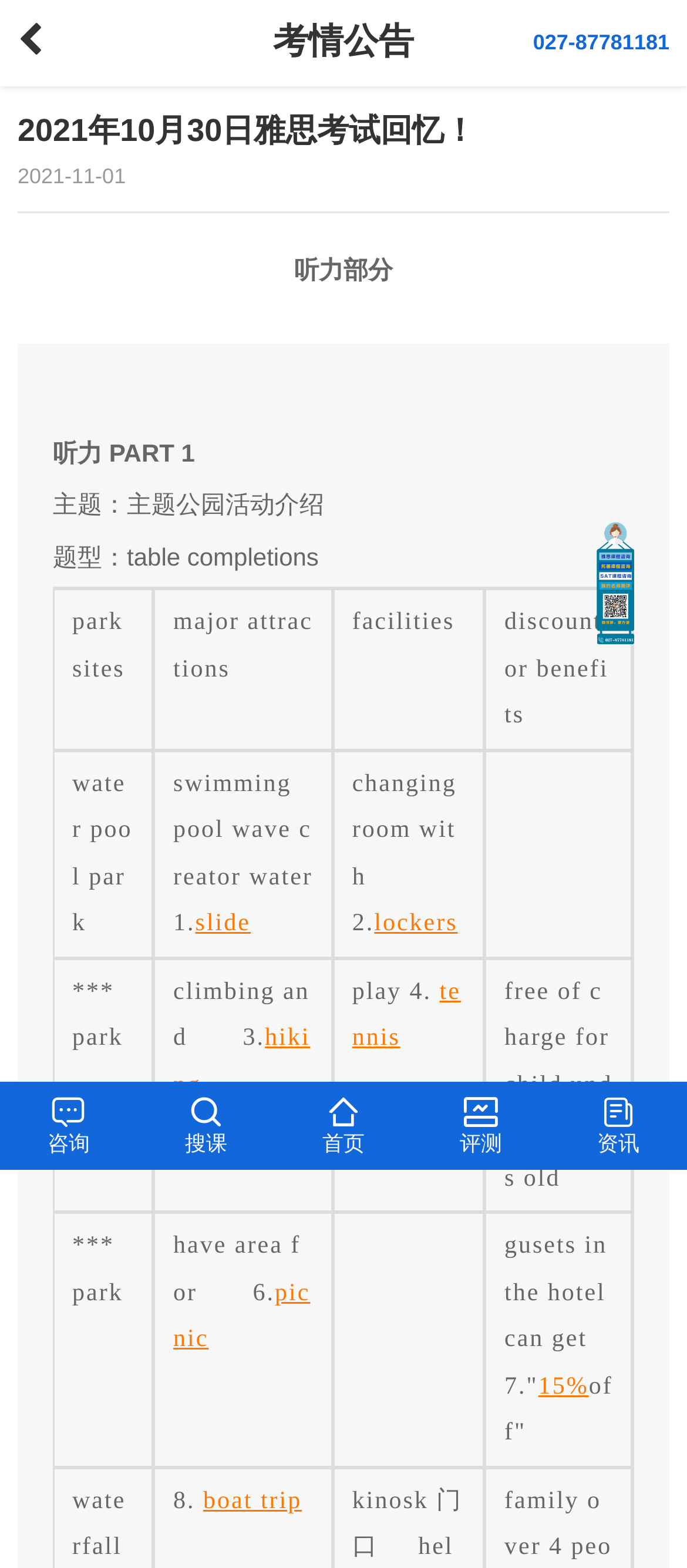What is the phone number for consultation?
Could you please answer the question thoroughly and with as much detail as possible?

The phone number for consultation can be found at the top right corner of the webpage, which is 027-87781181.